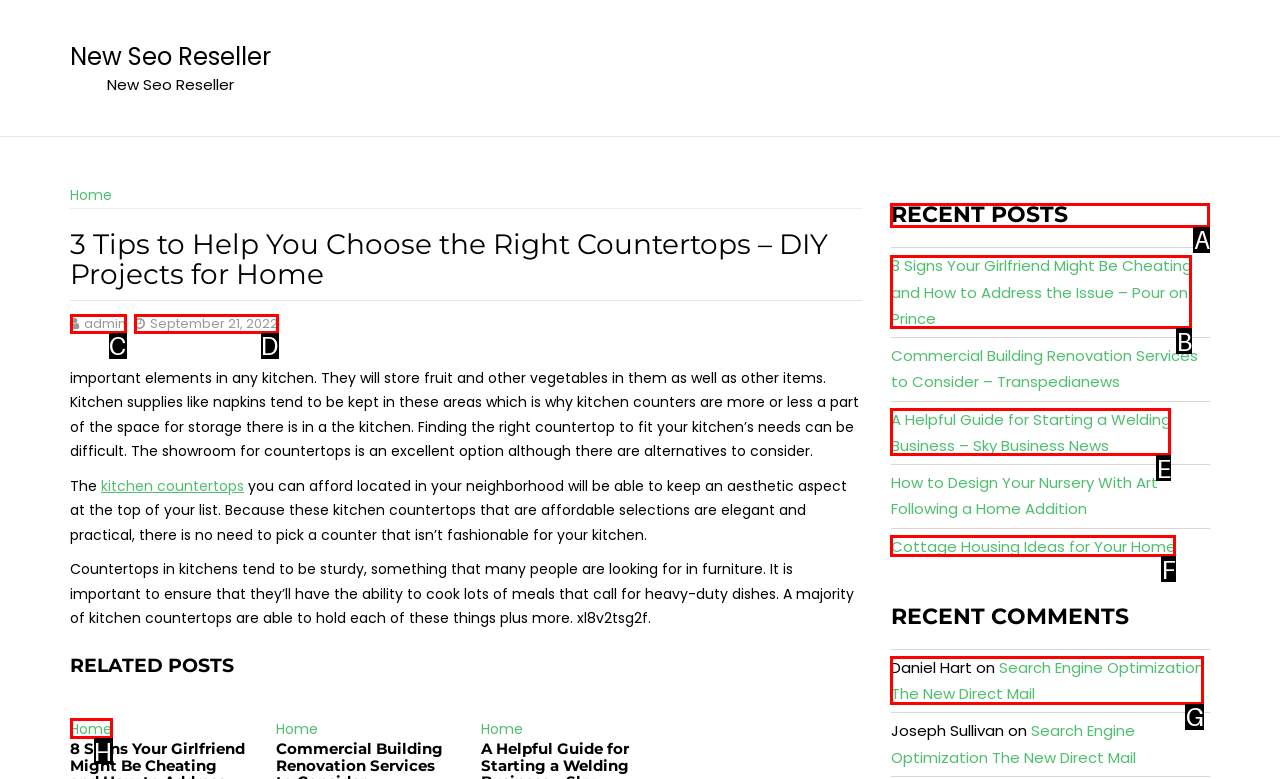Tell me the letter of the UI element to click in order to accomplish the following task: view the 'RECENT POSTS' section
Answer with the letter of the chosen option from the given choices directly.

A